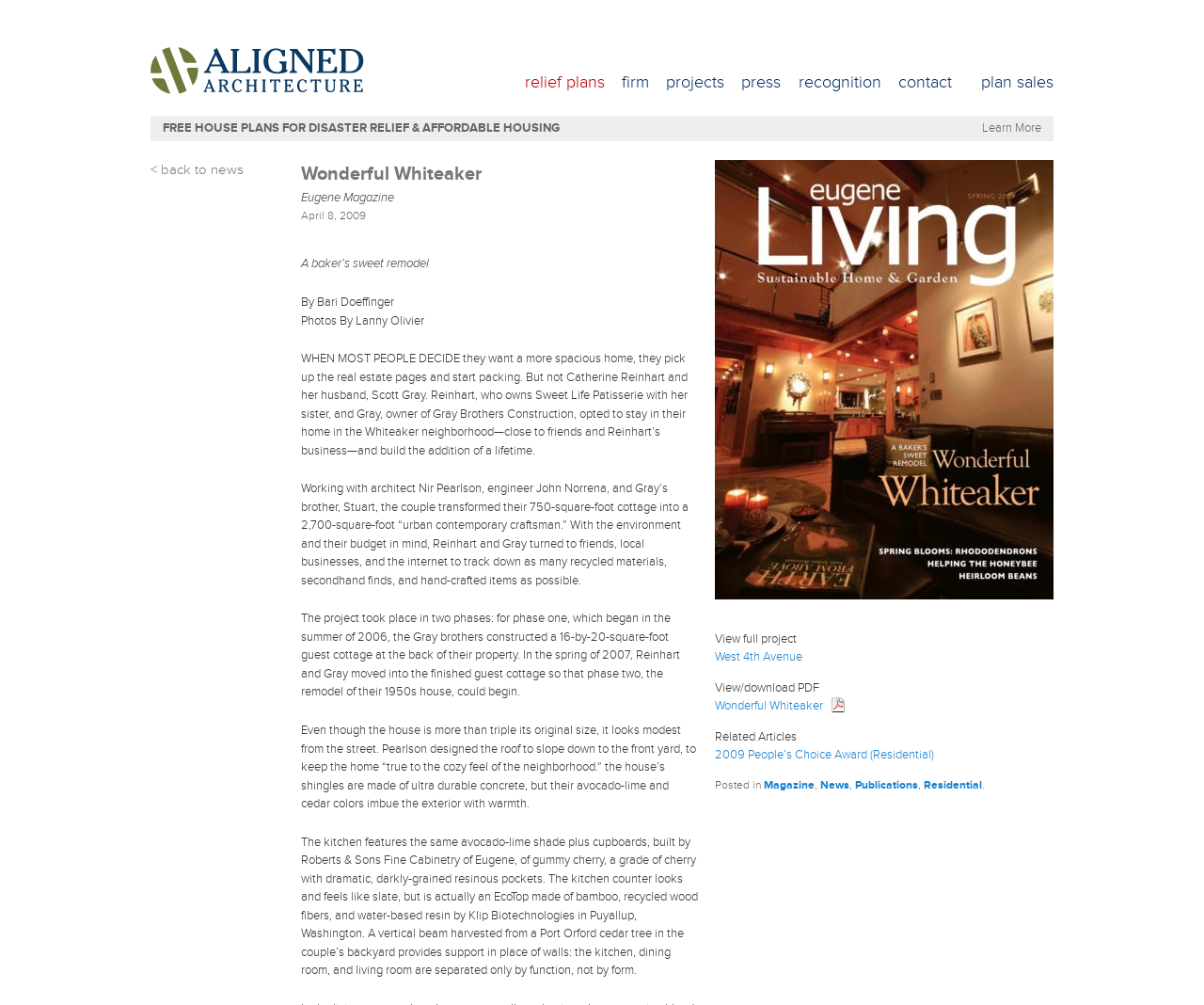What is the name of the magazine that published the article?
Provide a well-explained and detailed answer to the question.

The name of the magazine that published the article can be found in the main content section of the webpage, where it says 'Eugene Magazine' below the title of the article. This indicates that the article was published in Eugene Magazine.